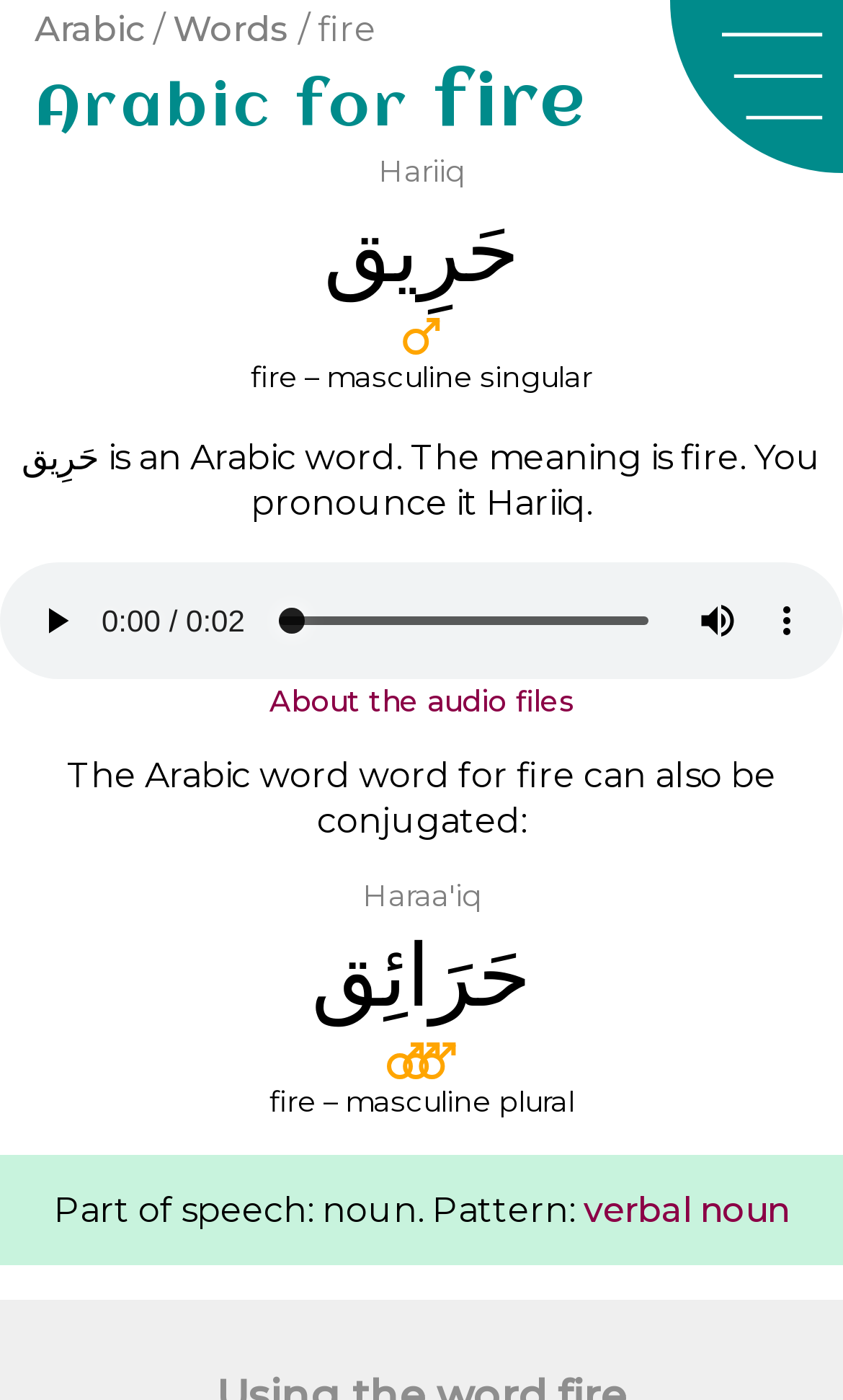What is the meaning of the Arabic word Hariiq? Using the information from the screenshot, answer with a single word or phrase.

fire